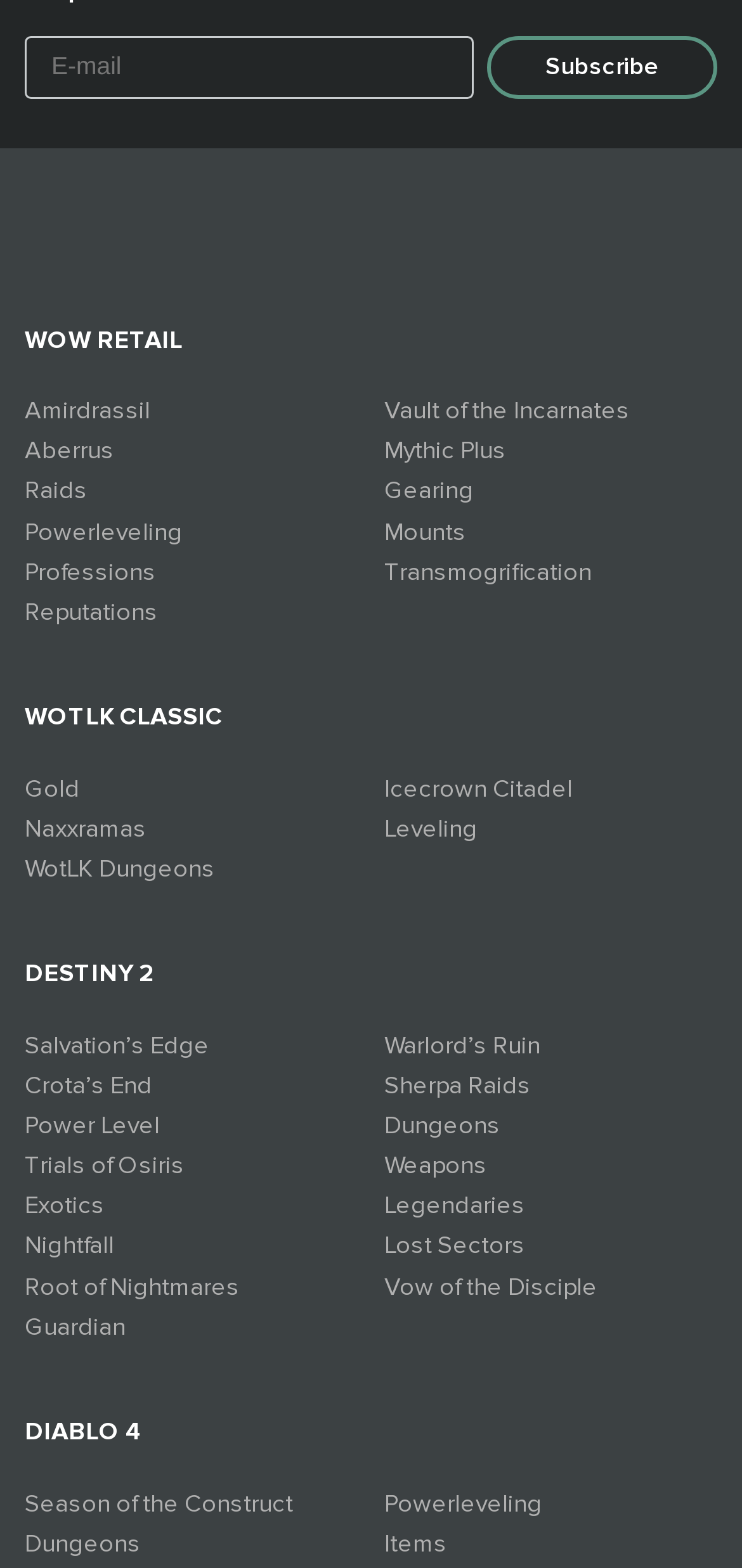Identify the bounding box of the UI component described as: "Crota’s End".

[0.033, 0.683, 0.205, 0.702]